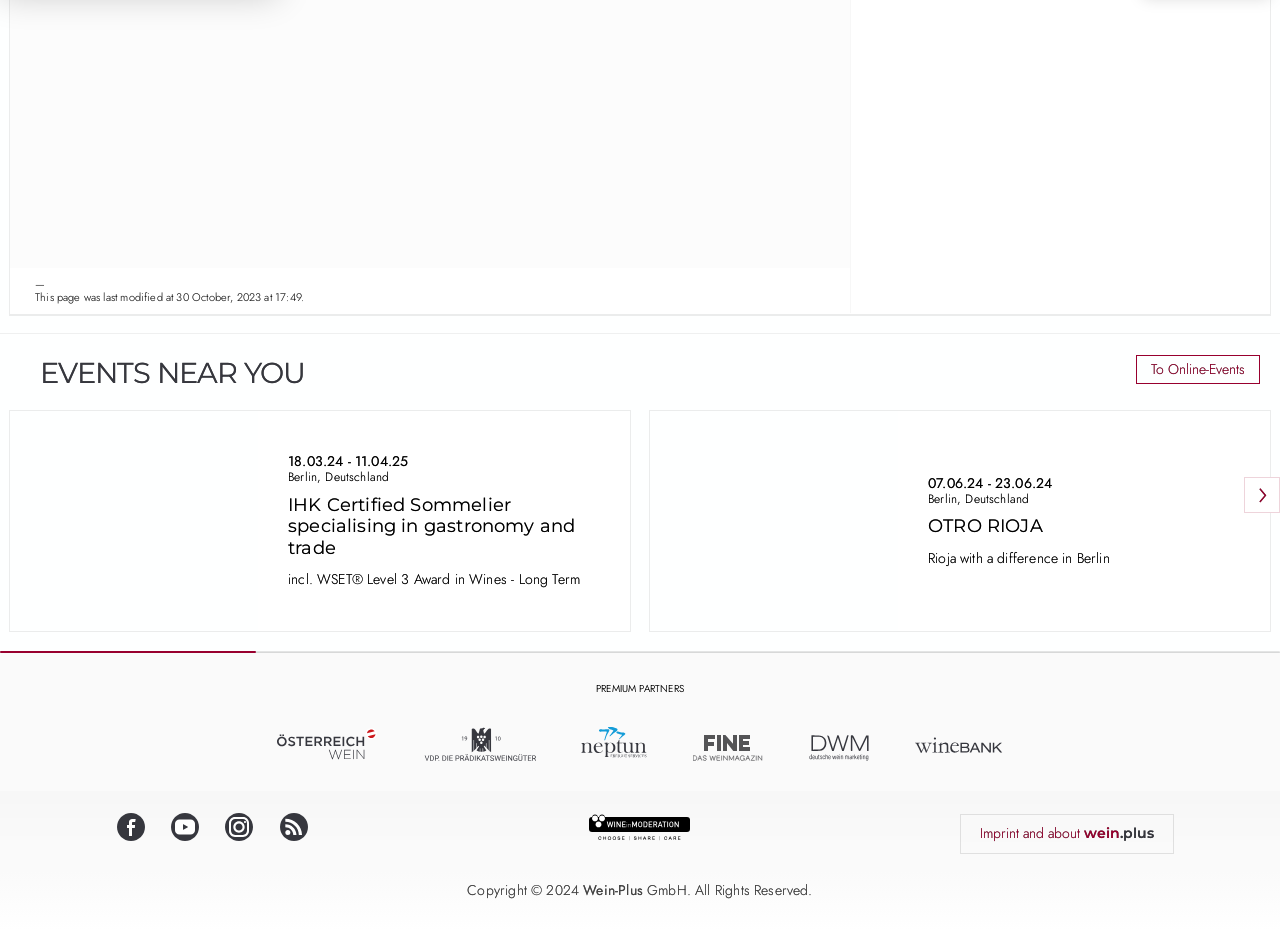Identify the bounding box coordinates necessary to click and complete the given instruction: "Click on EVENTS NEAR YOU".

[0.031, 0.38, 0.238, 0.42]